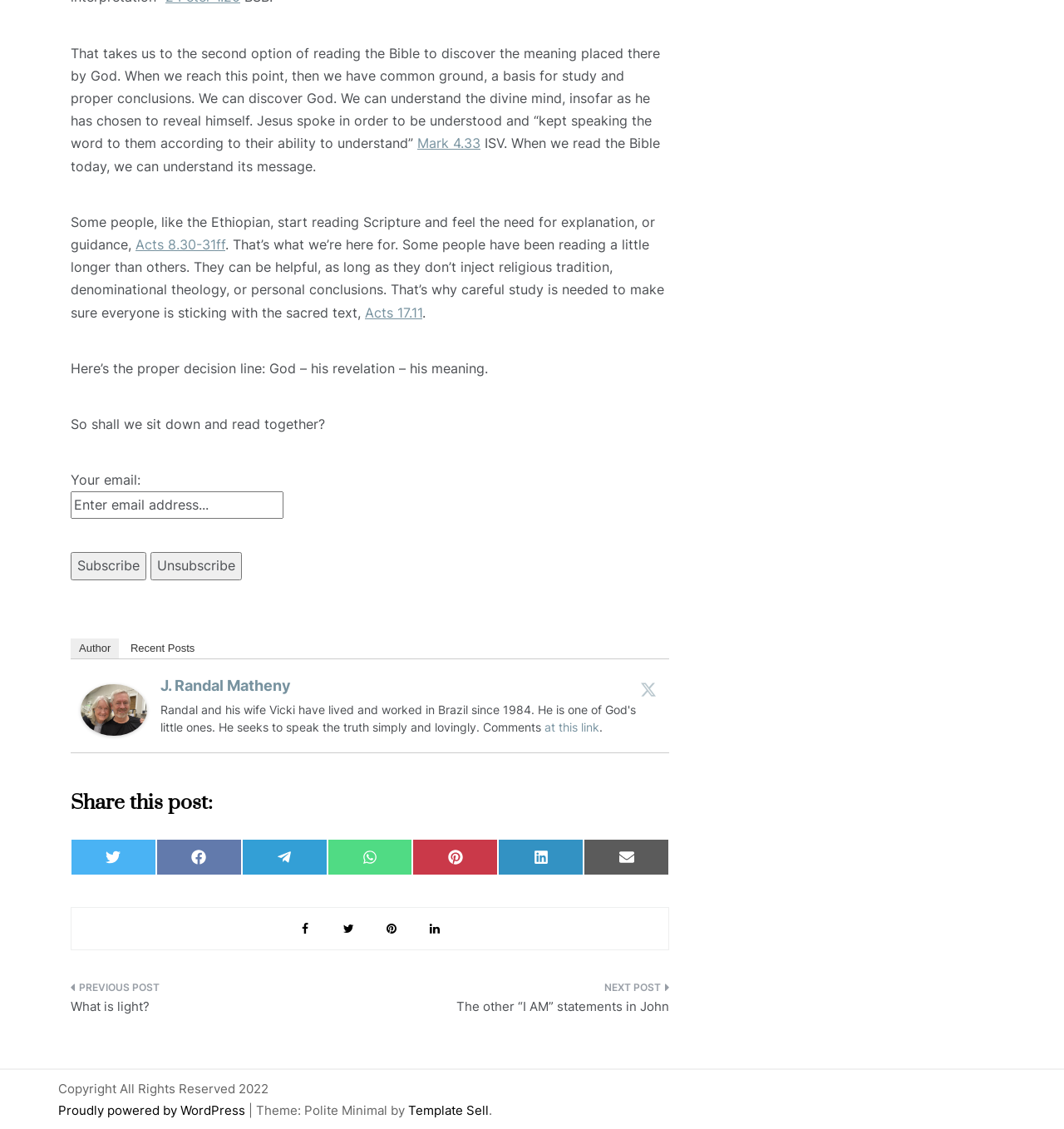How many links are there in the footer?
Kindly offer a comprehensive and detailed response to the question.

The number of links in the footer can be found by counting the links inside the 'FooterAsNonLandmark' element, which are '', '', '', and ''.